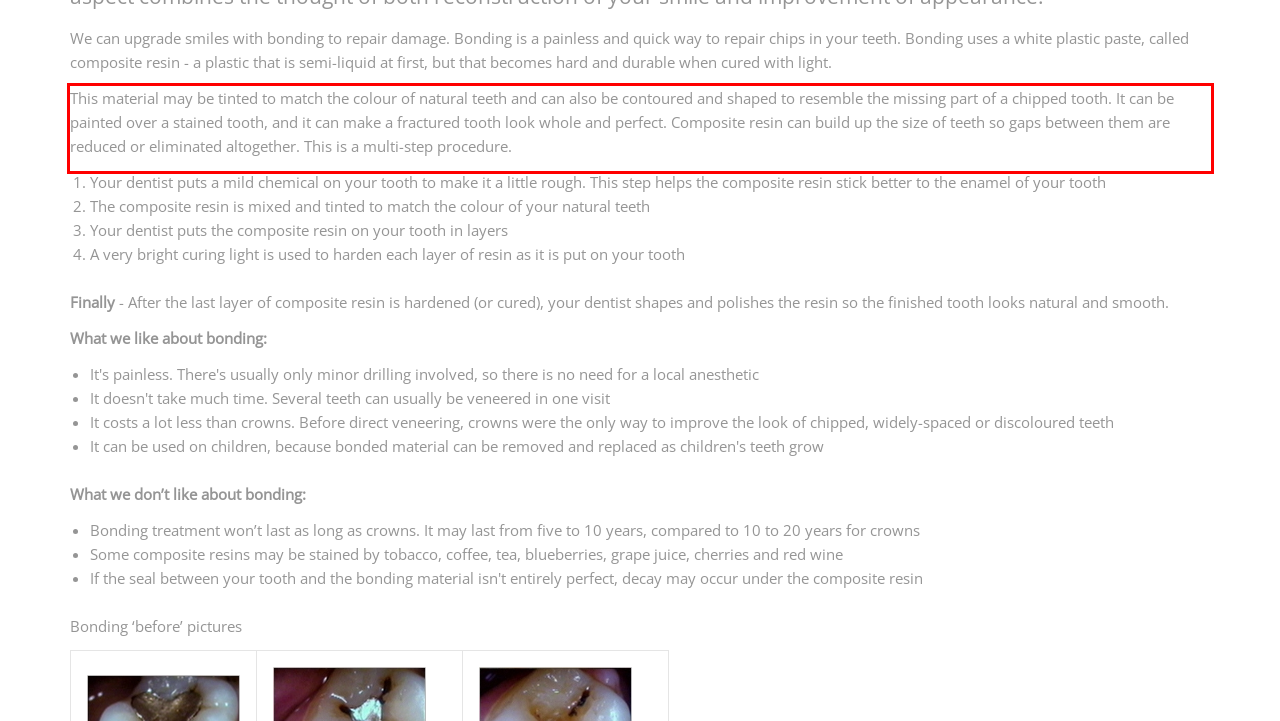You have a screenshot with a red rectangle around a UI element. Recognize and extract the text within this red bounding box using OCR.

This material may be tinted to match the colour of natural teeth and can also be contoured and shaped to resemble the missing part of a chipped tooth. It can be painted over a stained tooth, and it can make a fractured tooth look whole and perfect. Composite resin can build up the size of teeth so gaps between them are reduced or eliminated altogether. This is a multi-step procedure.